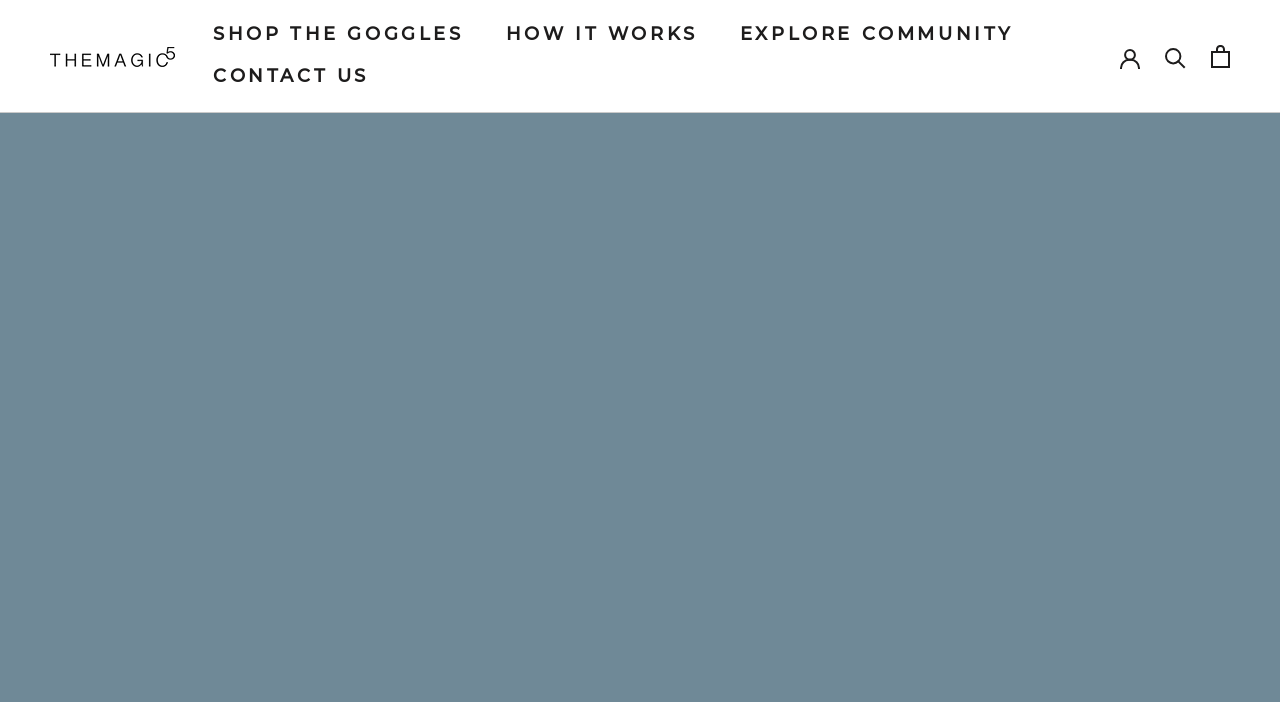Locate the bounding box coordinates of the area that needs to be clicked to fulfill the following instruction: "Click on SHOP THE GOGGLES". The coordinates should be in the format of four float numbers between 0 and 1, namely [left, top, right, bottom].

[0.166, 0.033, 0.362, 0.064]